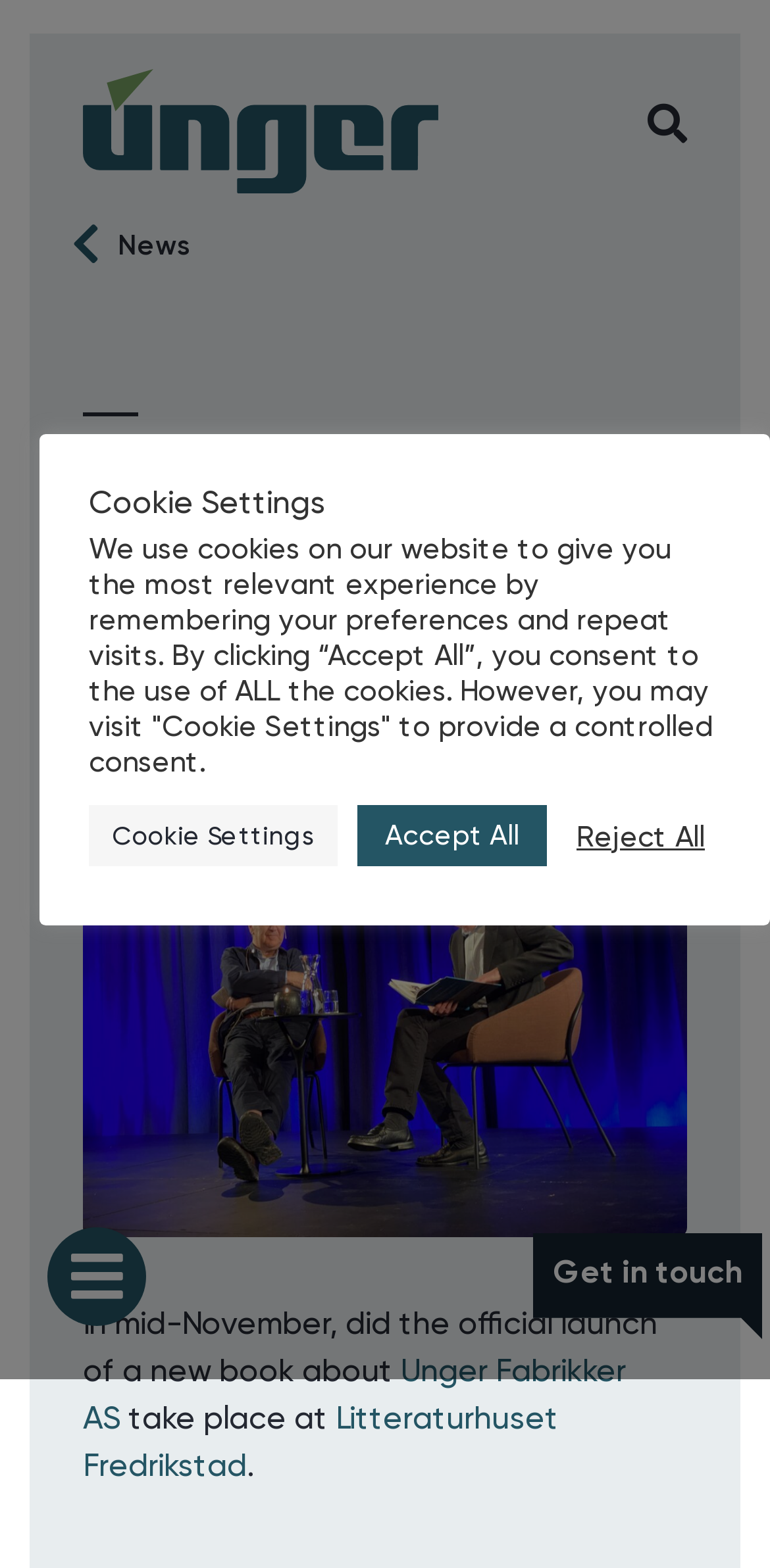Locate the bounding box coordinates of the UI element described by: "Reject All". The bounding box coordinates should consist of four float numbers between 0 and 1, i.e., [left, top, right, bottom].

[0.749, 0.522, 0.915, 0.544]